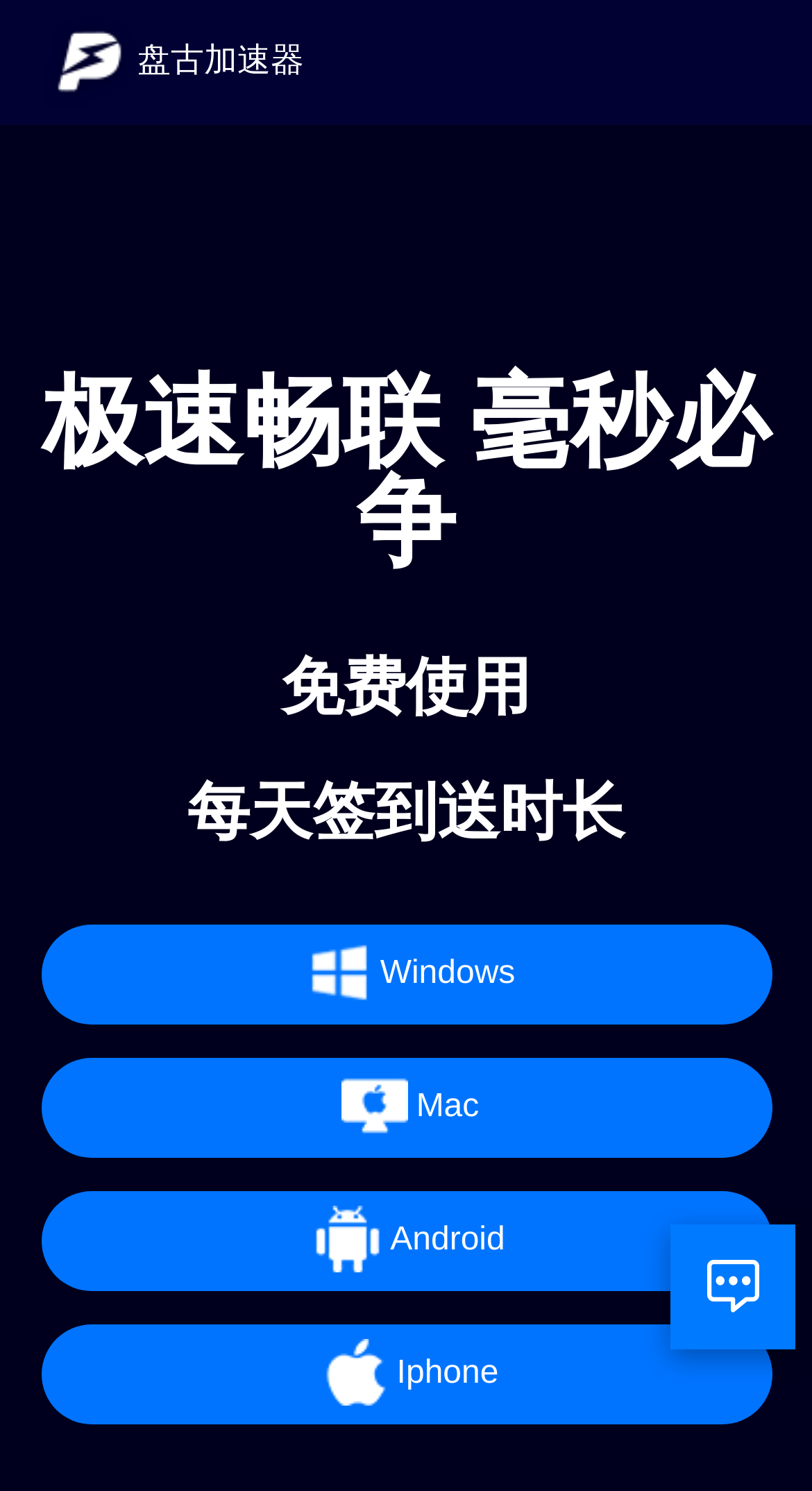How many platforms are supported by this accelerator?
Please respond to the question with a detailed and thorough explanation.

There are four links on the webpage, each corresponding to a different platform: Windows, Mac, Android, and iPhone, indicating that the accelerator supports four platforms.